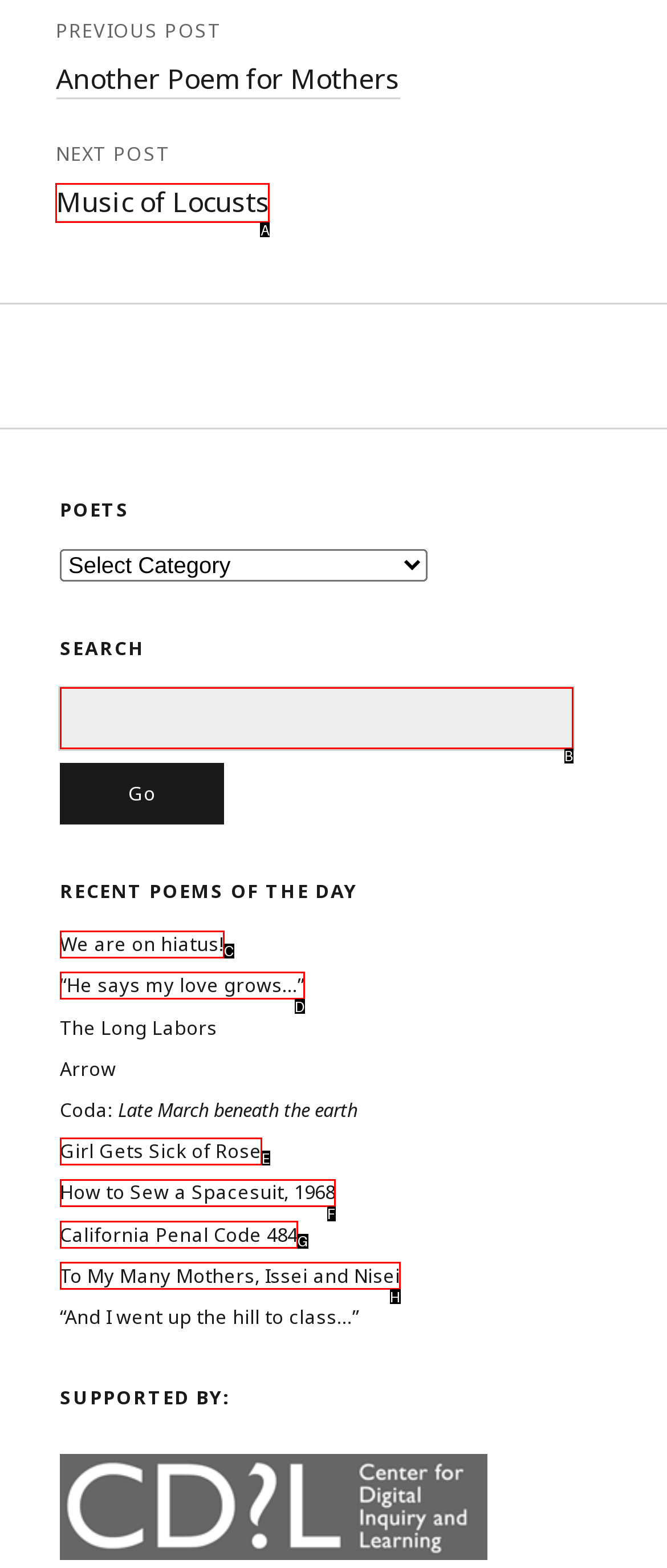Identify the HTML element that corresponds to the description: California Penal Code 484 Provide the letter of the correct option directly.

G